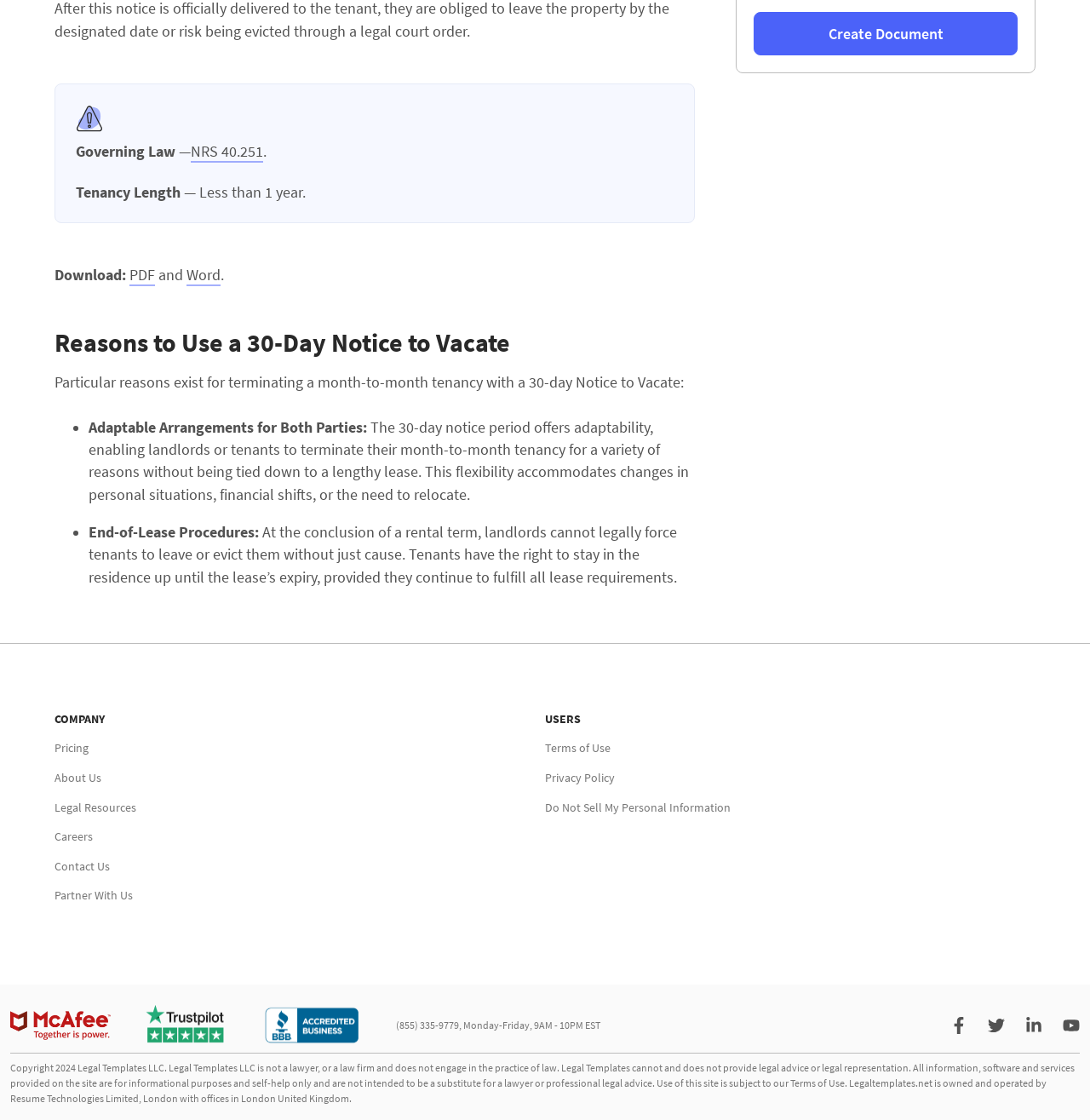Extract the bounding box coordinates for the UI element described as: "Partner With Us".

[0.05, 0.793, 0.122, 0.806]